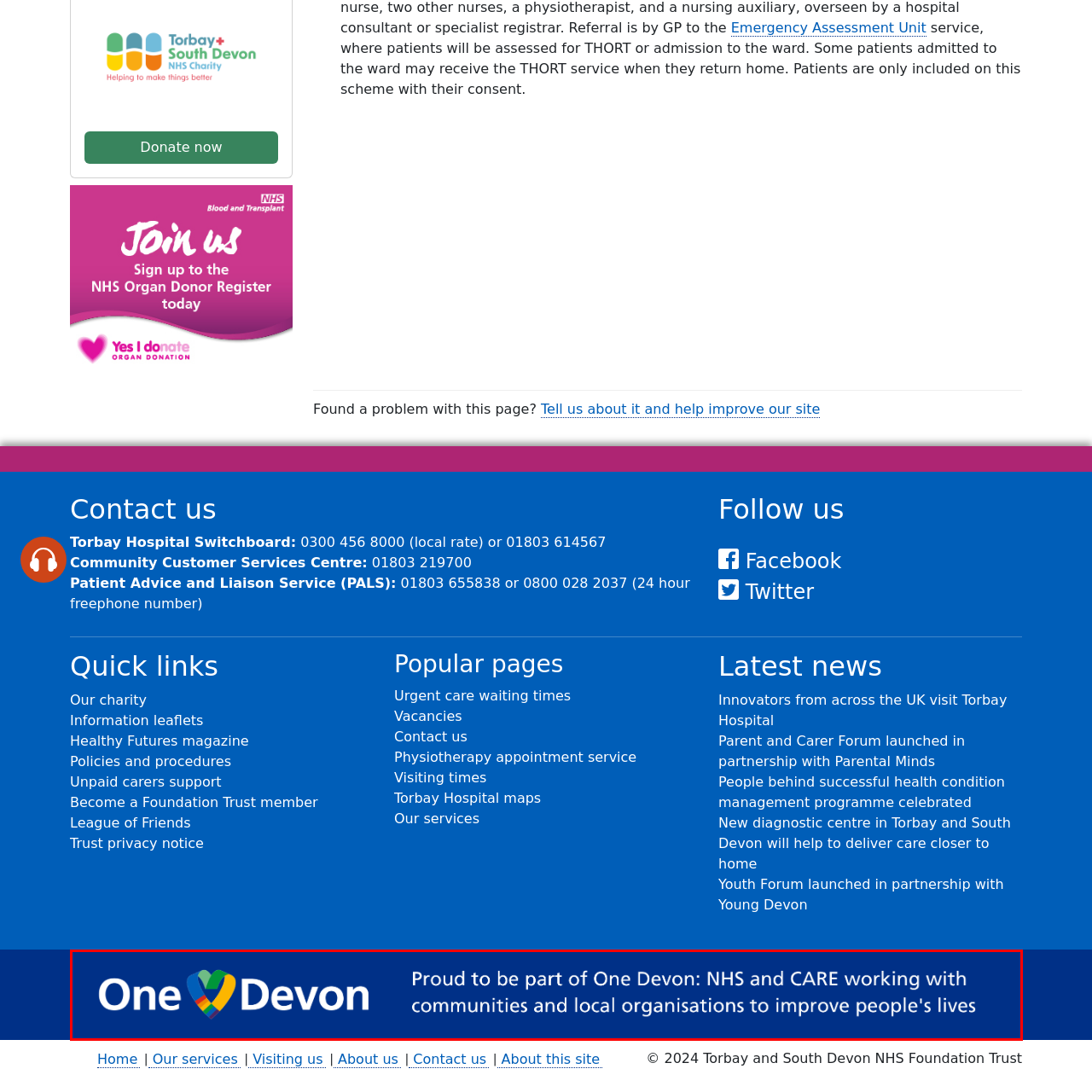View the image inside the red box and answer the question briefly with a word or phrase:
What is the dominant color of the banner's background?

Deep blue